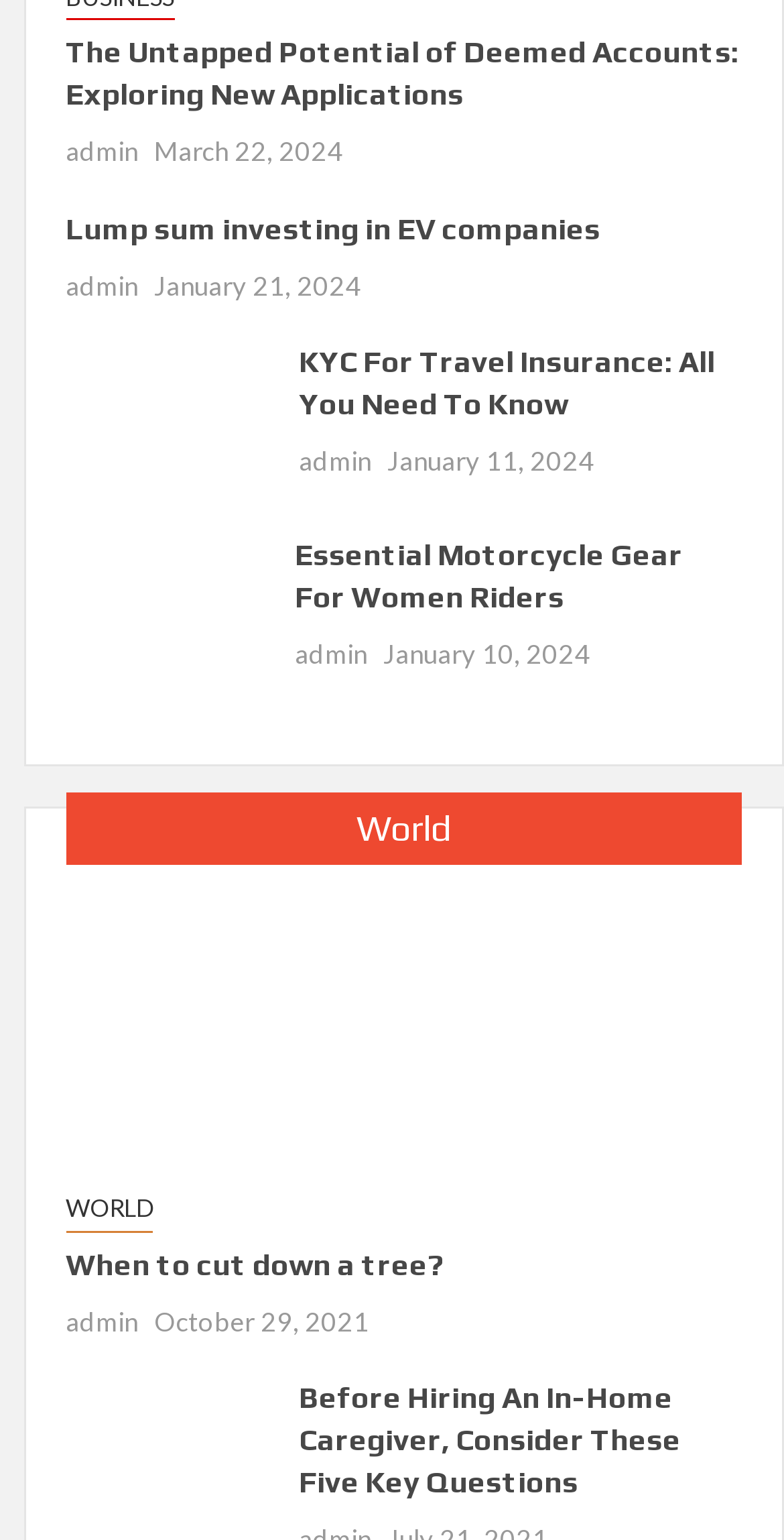How many articles are there on this webpage?
Please give a detailed answer to the question using the information shown in the image.

I counted the number of headings and links on the webpage, and there are 10 articles in total.